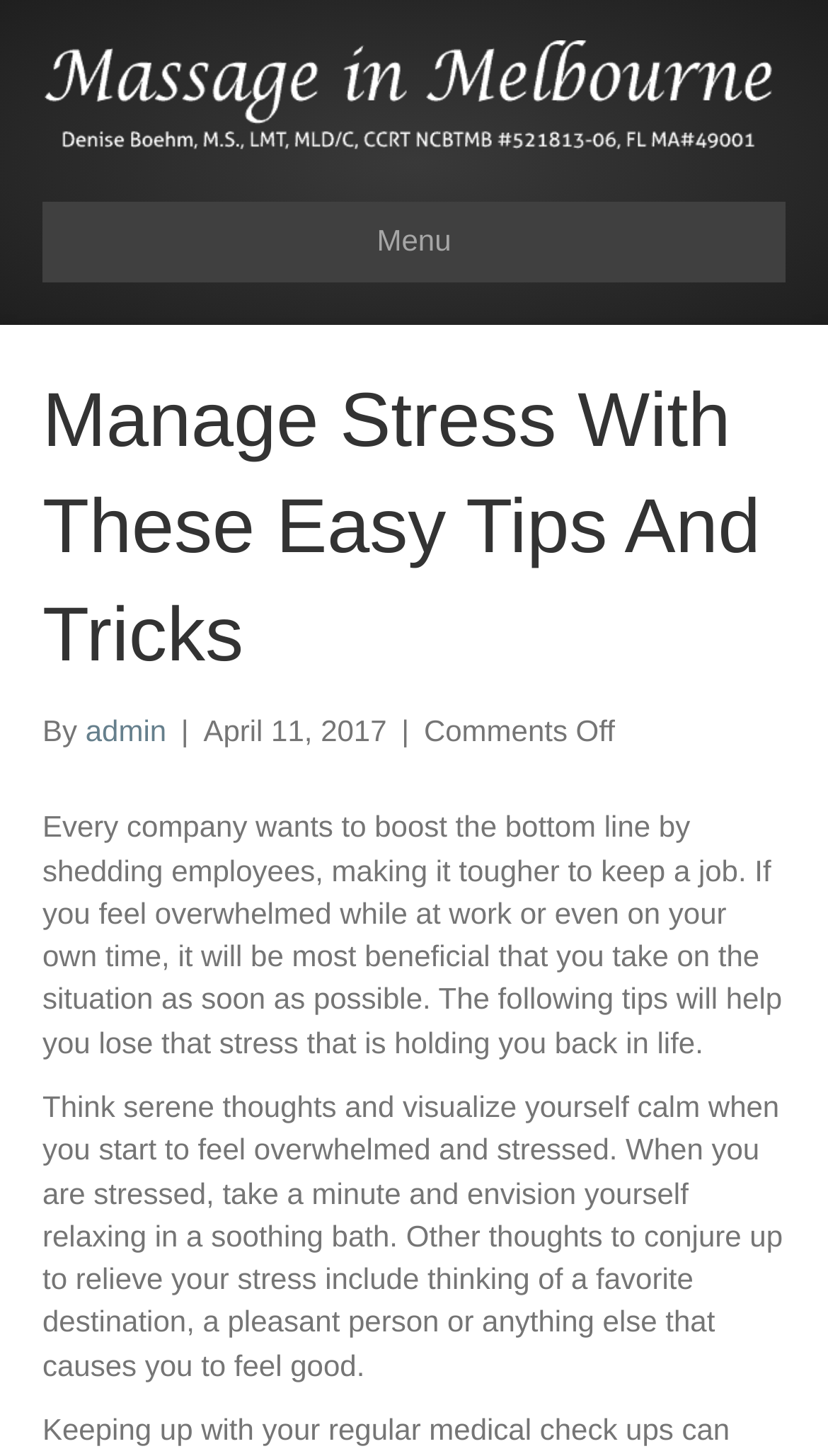Identify the bounding box for the UI element described as: "Menu". The coordinates should be four float numbers between 0 and 1, i.e., [left, top, right, bottom].

[0.051, 0.139, 0.949, 0.194]